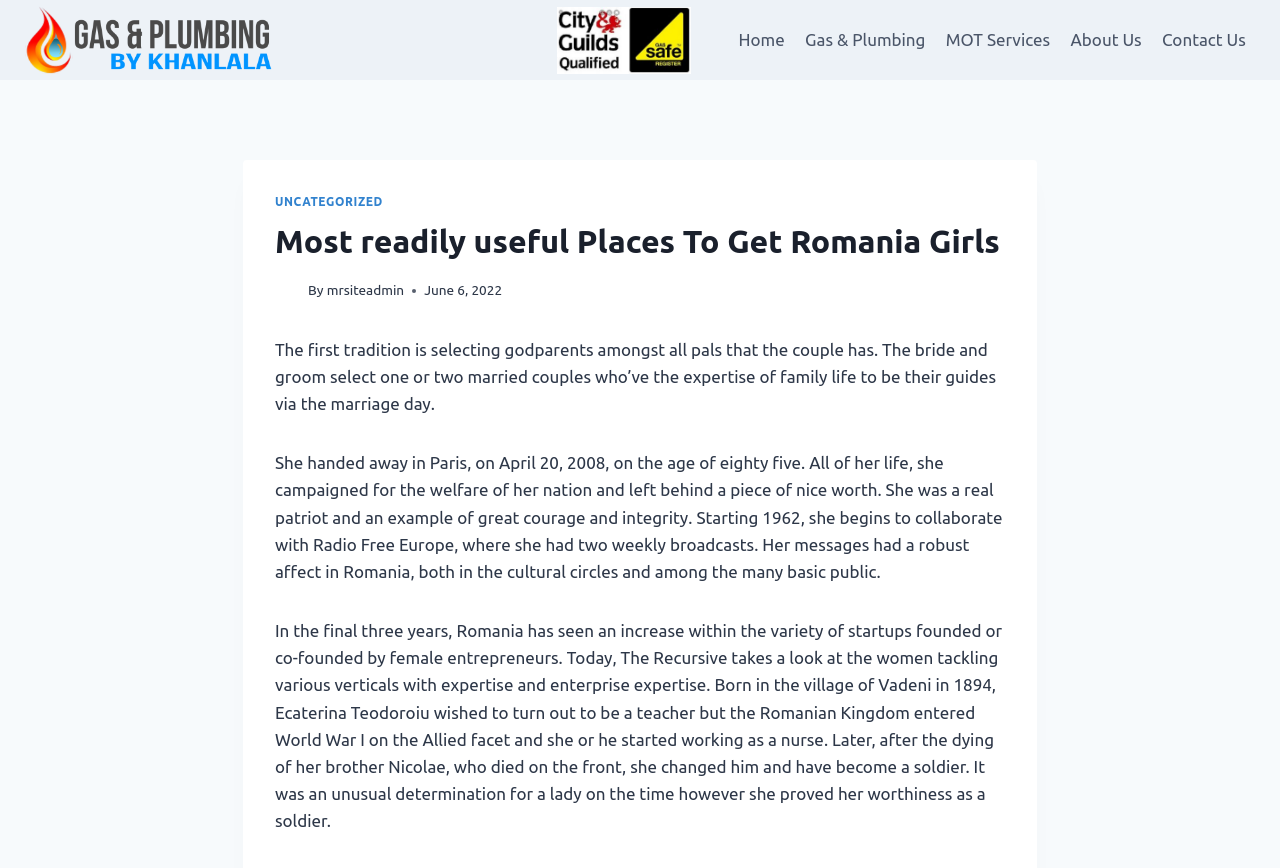Give an in-depth explanation of the webpage layout and content.

The webpage appears to be a blog or article page, with a title "Most readily useful Places To Get Romania Girls" and a subtitle "Gas And Plumbing By Khanlala". At the top left corner, there is a link and an image with the same name "Gas And Plumbing By Khanlala". 

Below the title, there is a primary navigation menu with five links: "Home", "Gas & Plumbing", "MOT Services", "About Us", and "Contact Us". 

The main content of the page is divided into several sections. The first section has a header "UNCATEGORIZED" and a heading "Most readily useful Places To Get Romania Girls". Below the heading, there is a link, a text "By", and another link "mrsiteadmin". There is also a time stamp "June 6, 2022" in this section.

The next section contains three paragraphs of text. The first paragraph discusses the tradition of selecting godparents in Romania. The second paragraph is about a woman who campaigned for the welfare of her country and left a great legacy. The third paragraph talks about the increase in startups founded by female entrepreneurs in Romania and highlights a few examples of women who have made a difference in various fields.

There are no other images on the page besides the one at the top left corner. The overall structure of the page is simple, with a clear hierarchy of headings and paragraphs.